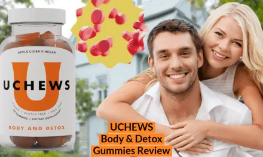Please provide a comprehensive answer to the question below using the information from the image: How many people are in the outdoor setting?

The image features a cheerful couple outdoors, which implies that there are two people in the outdoor setting, a man and a woman.